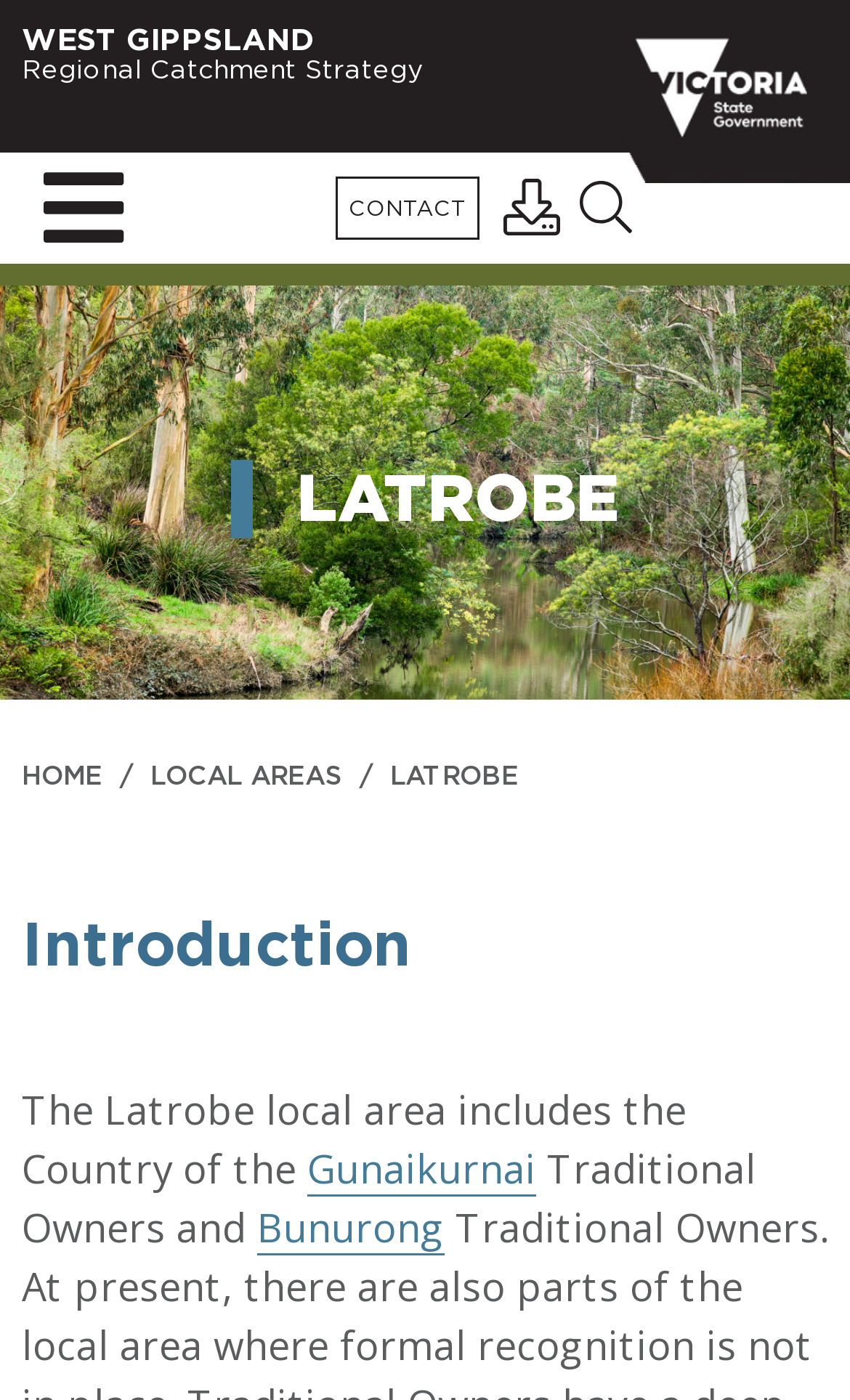Provide a brief response using a word or short phrase to this question:
What is the name of the government?

Victoria State Government